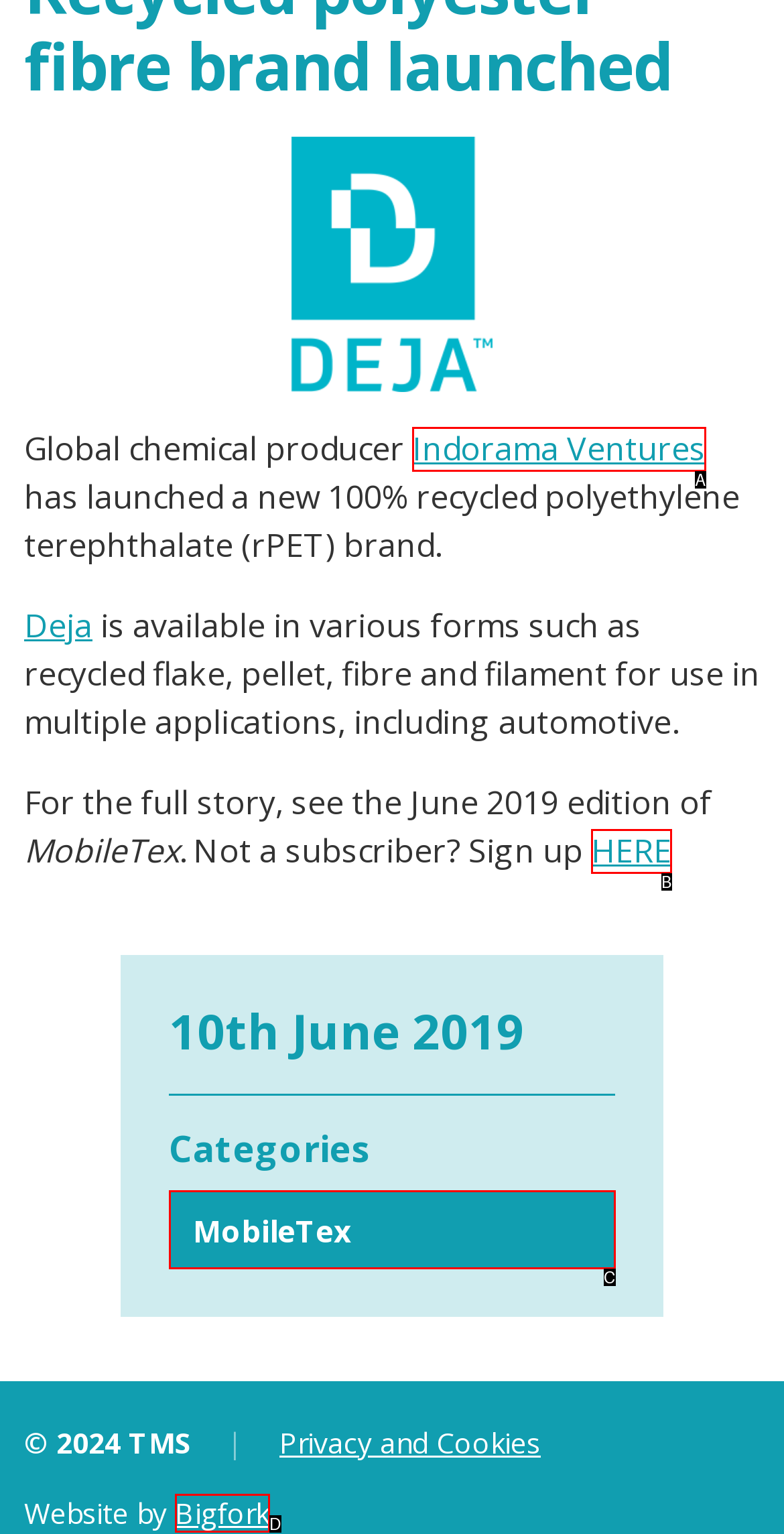Choose the HTML element that corresponds to the description: Indorama Ventures
Provide the answer by selecting the letter from the given choices.

A